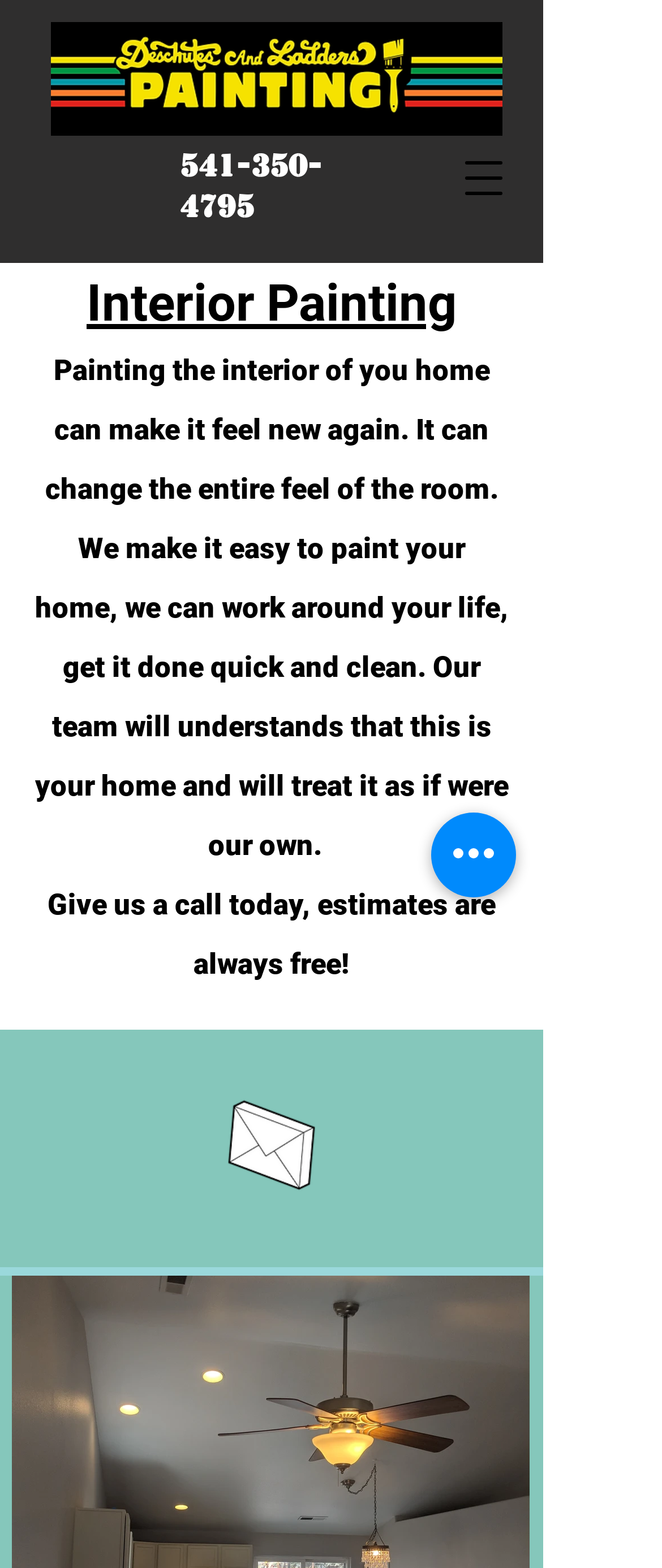Find the headline of the webpage and generate its text content.

Interior Painting
Painting the interior of you home can make it feel new again. It can change the entire feel of the room. We make it easy to paint your home, we can work around your life, get it done quick and clean. Our team will understands that this is your home and will treat it as if were our own.  
Give us a call today, estimates are always free!